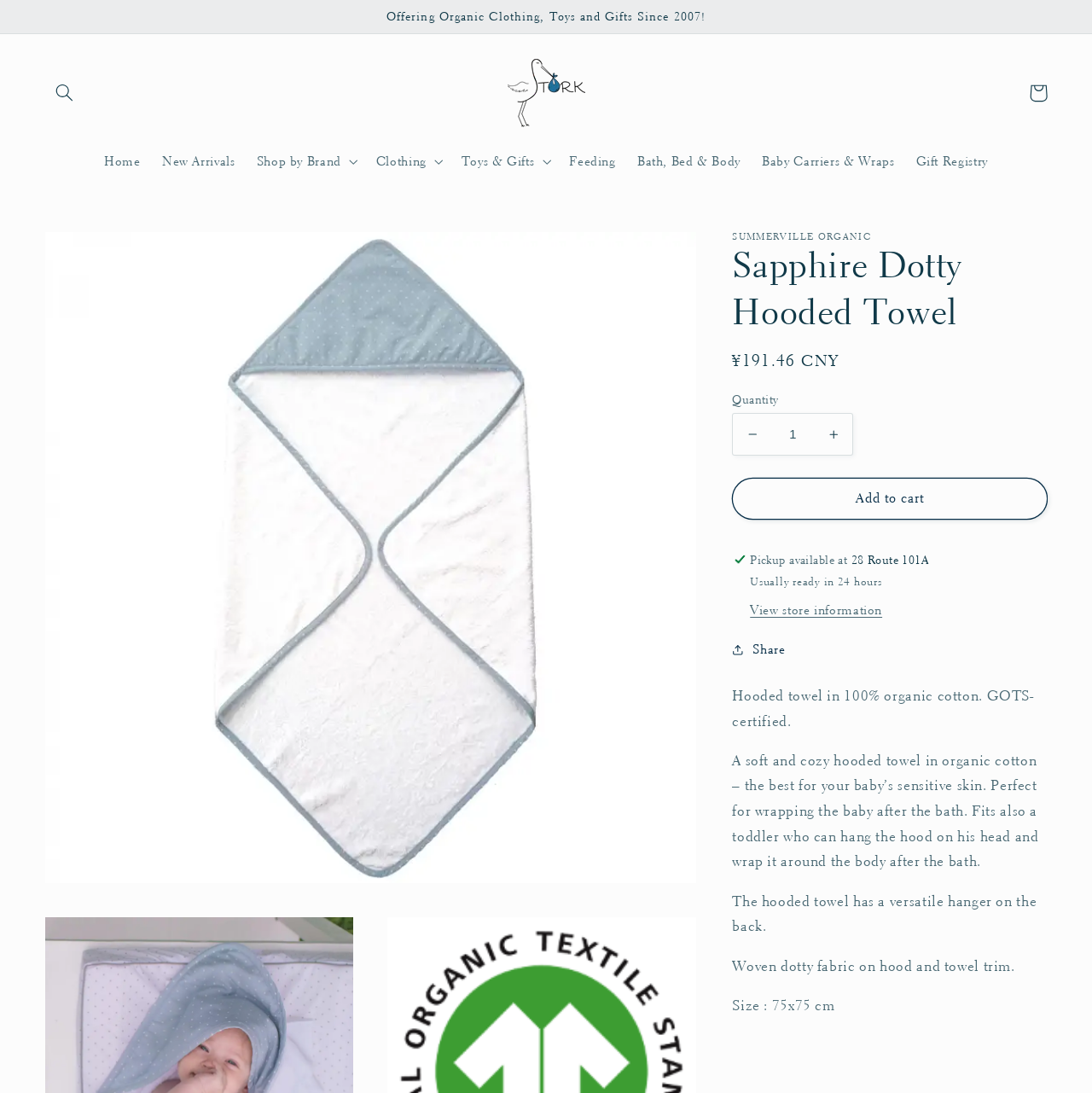Identify and generate the primary title of the webpage.

Sapphire Dotty Hooded Towel